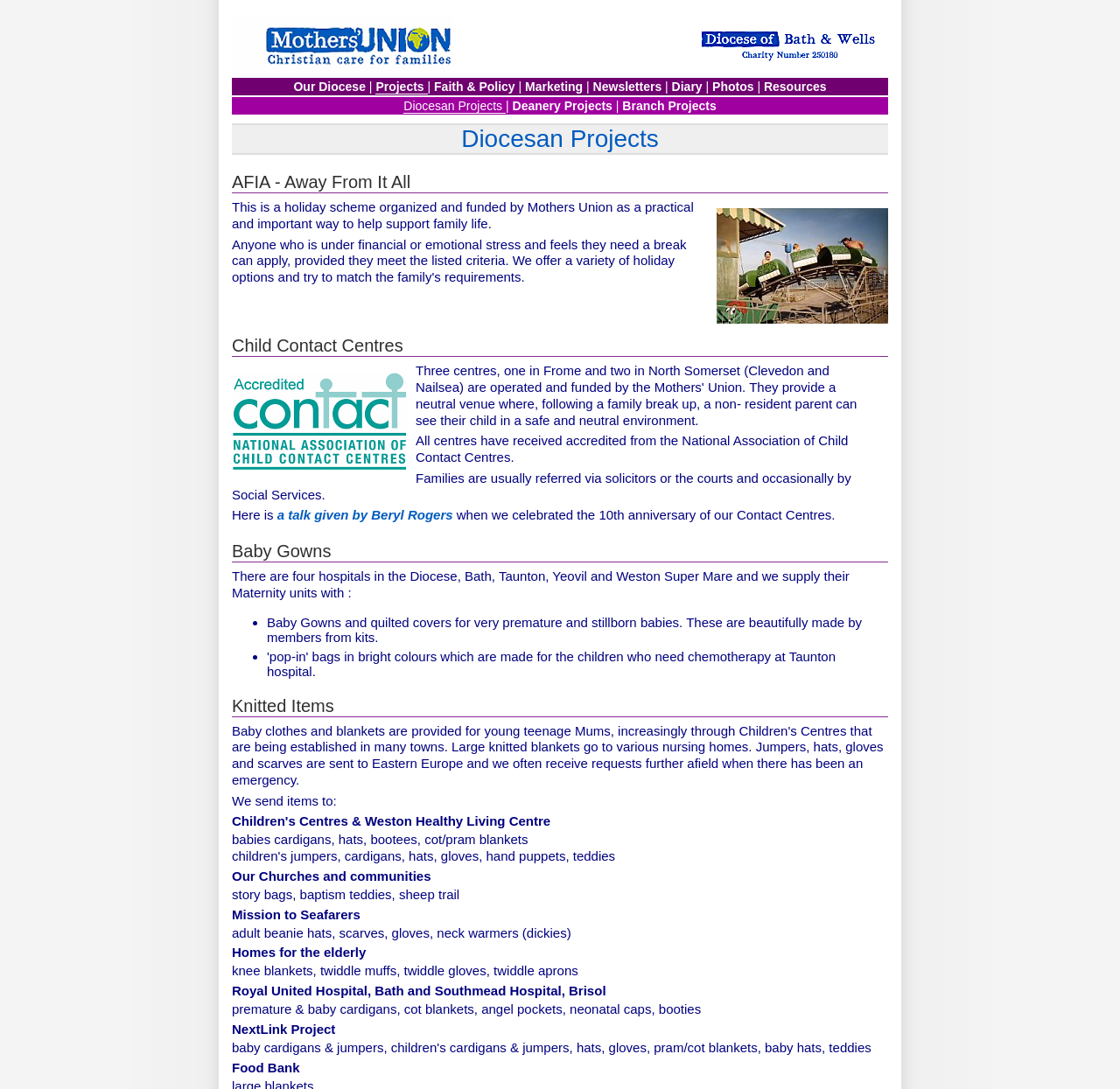Please provide a comprehensive response to the question based on the details in the image: What is the purpose of the AFIA project?

The purpose of the AFIA project can be found in the section with the heading 'AFIA - Away From It All', where it is described as a 'holiday scheme organized and funded by Mothers Union as a practical and important way to help support family life'.